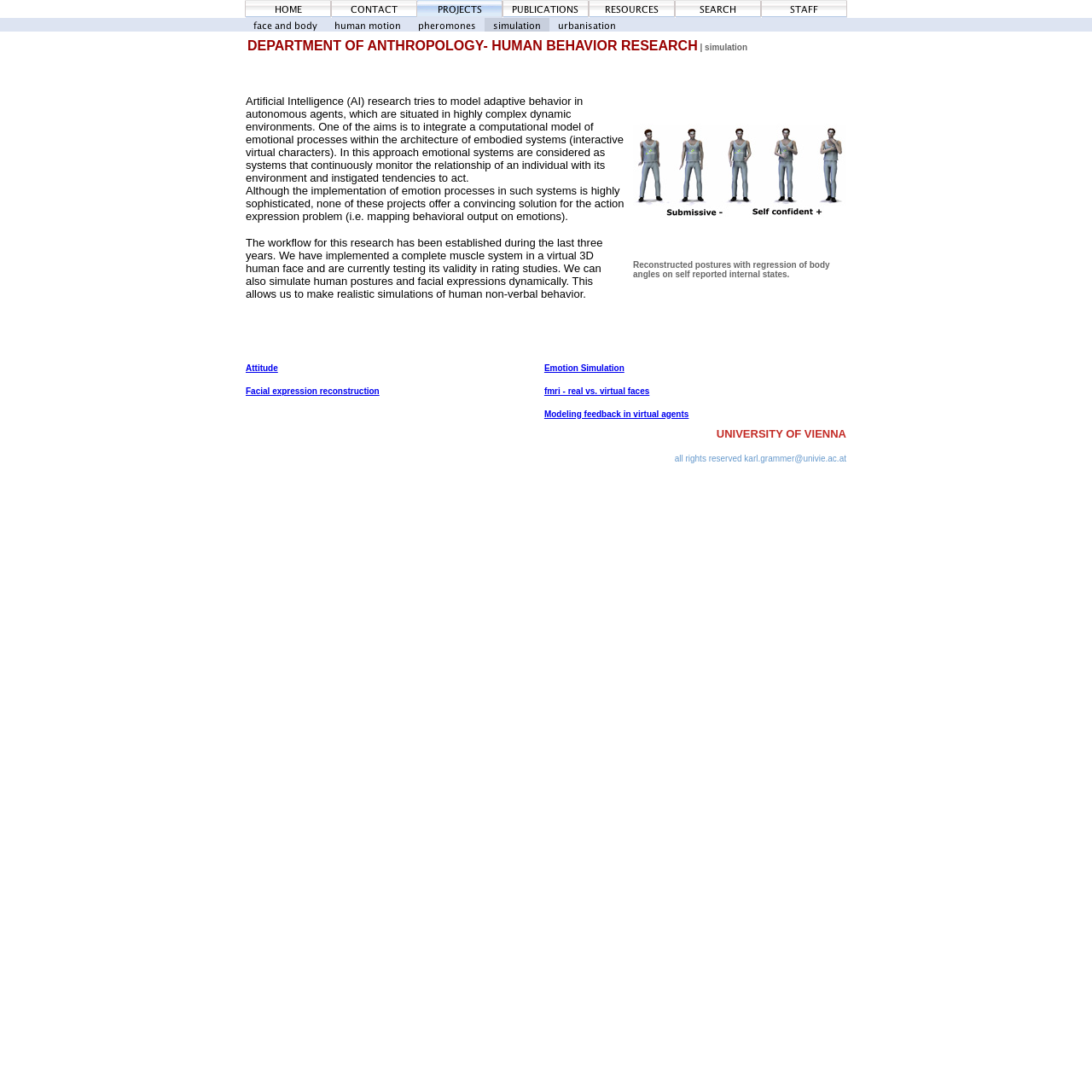What is being simulated in the research?
Give a one-word or short-phrase answer derived from the screenshot.

Human non-verbal behavior